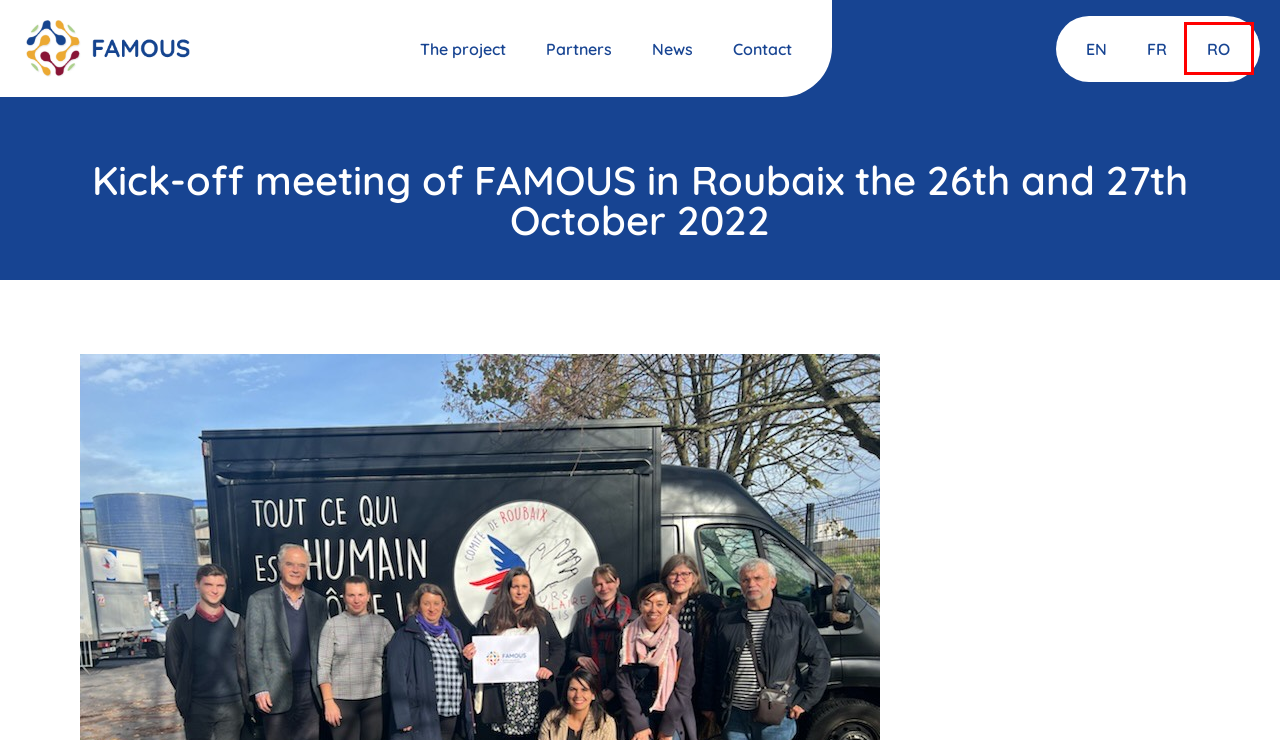You’re provided with a screenshot of a webpage that has a red bounding box around an element. Choose the best matching webpage description for the new page after clicking the element in the red box. The options are:
A. Reuniunea de lansare a proiectului FAMOUS din 26-27 octombrie 22 la Roubaix (Franța) - FAMOUS
B. Réunion de lancement du projet FAMOUS les 26 et 27 octobre 22 à Roubaix (France) - FAMOUS
C. Cookies - FAMOUS
D. News - FAMOUS
E. Partners - FAMOUS
F. The project - FAMOUS
G. Contact - FAMOUS
H. Privacy Policy - FAMOUS

A